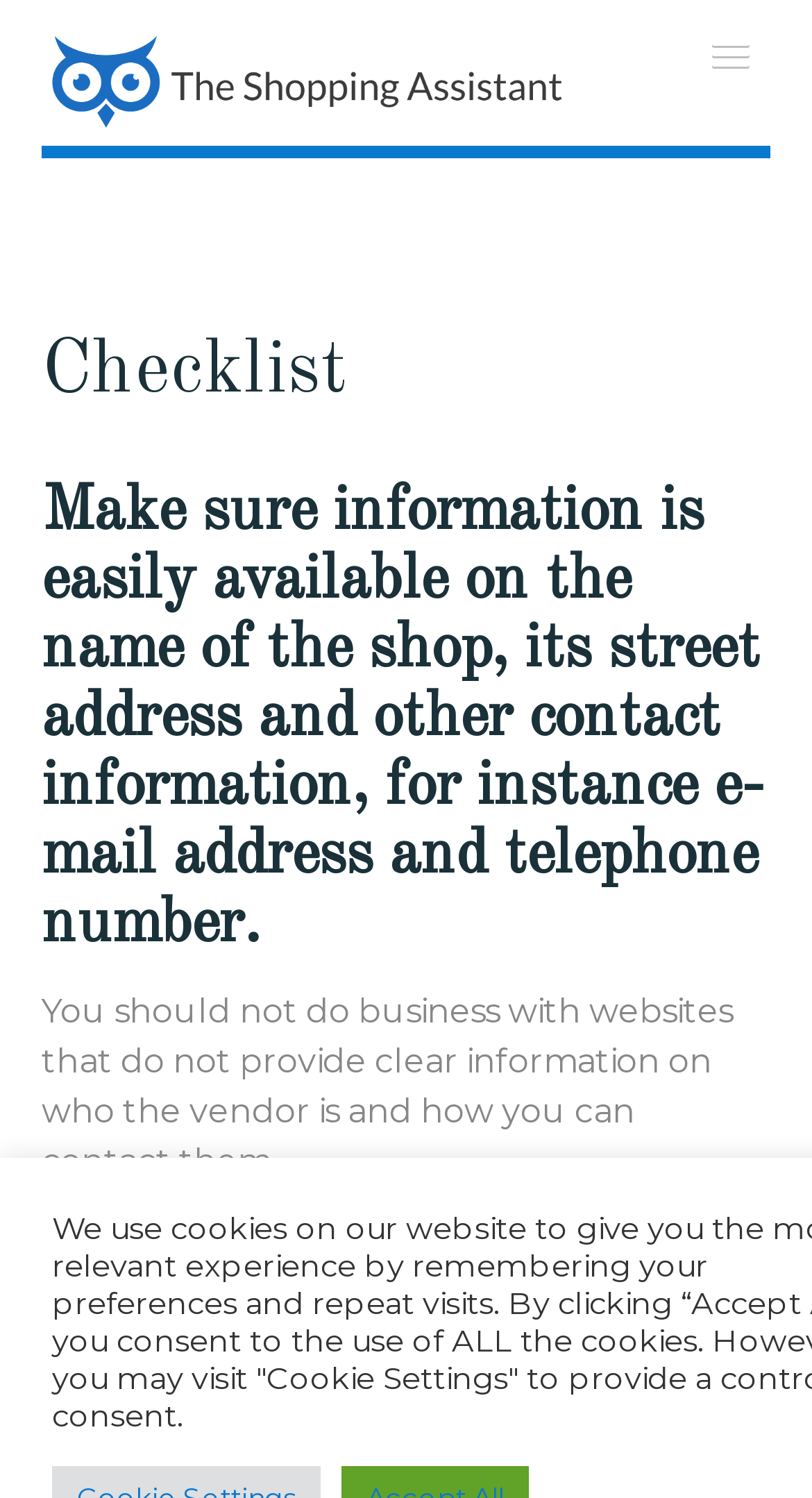Provide a thorough description of the webpage's content and layout.

The webpage is titled "Checklist - TheShoppingAssistant.com" and appears to be a guide or checklist for online shopping. At the top left of the page, there is a link to "TheShoppingAssistant.com" accompanied by an image with the same name. 

Below the title, there is a header section that spans the width of the page. Within this section, there are two headings. The first heading is "Checklist", and the second heading provides a detailed description of the checklist, stating that it is essential to have easily accessible information about the shop's name, street address, and contact details, including email and phone number.

Further down the page, there is a block of static text that advises users to avoid doing business with websites that lack clear information about the vendor and their contact details. This text is positioned below the header section and takes up a significant portion of the page.